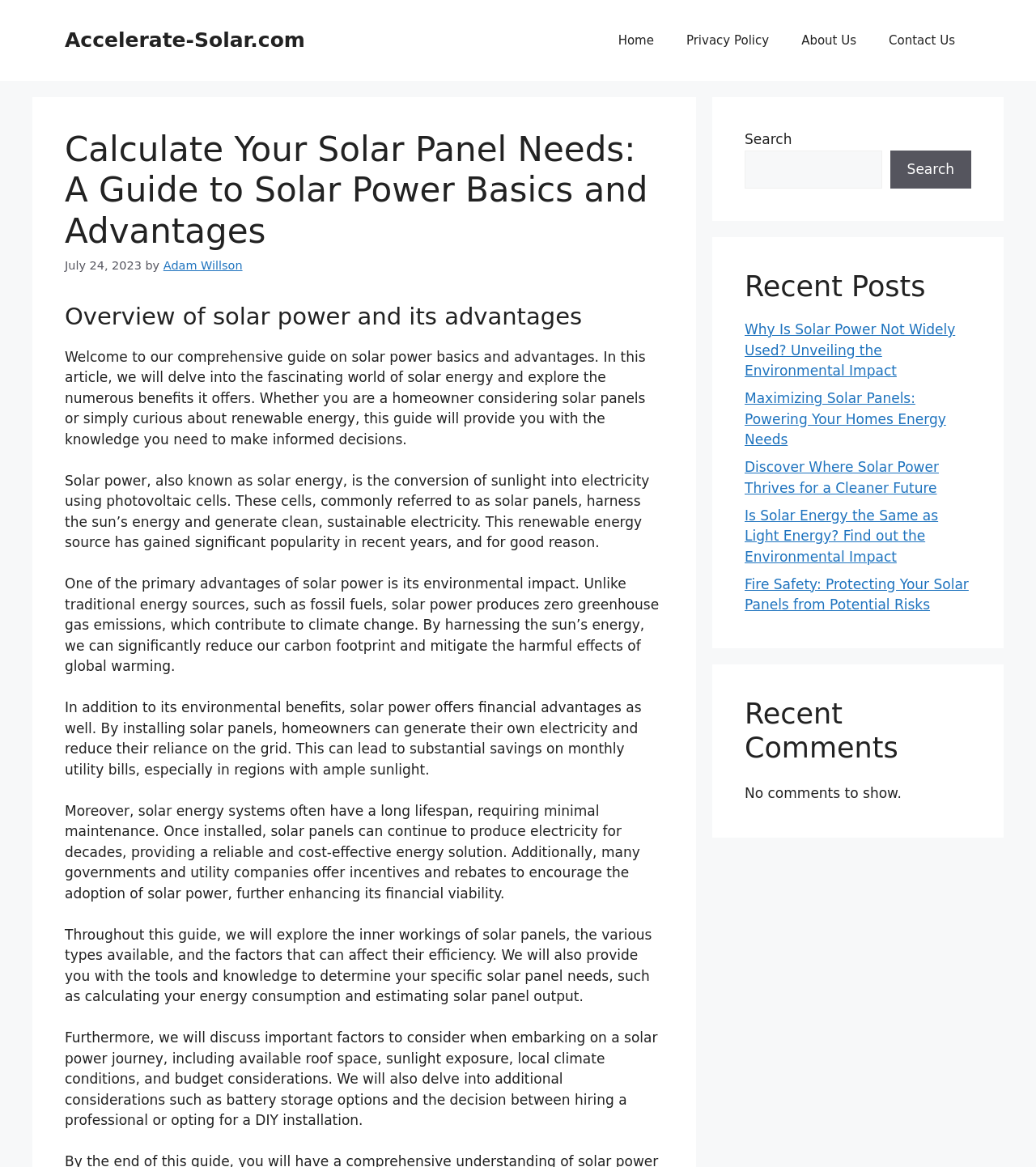What is the purpose of the search box? From the image, respond with a single word or brief phrase.

To search the website